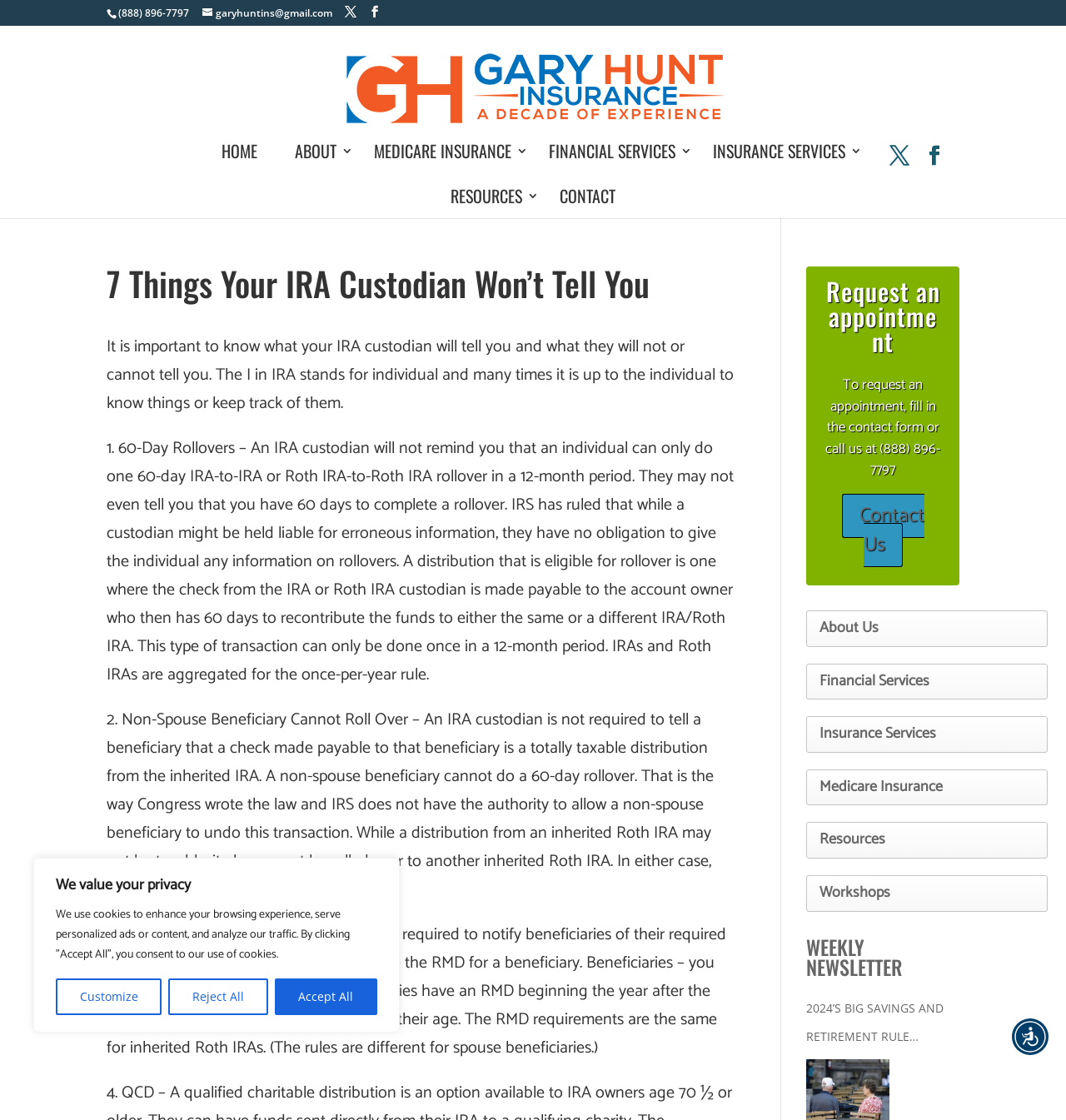What is the phone number to request an appointment?
Refer to the image and provide a one-word or short phrase answer.

(888) 896-7797